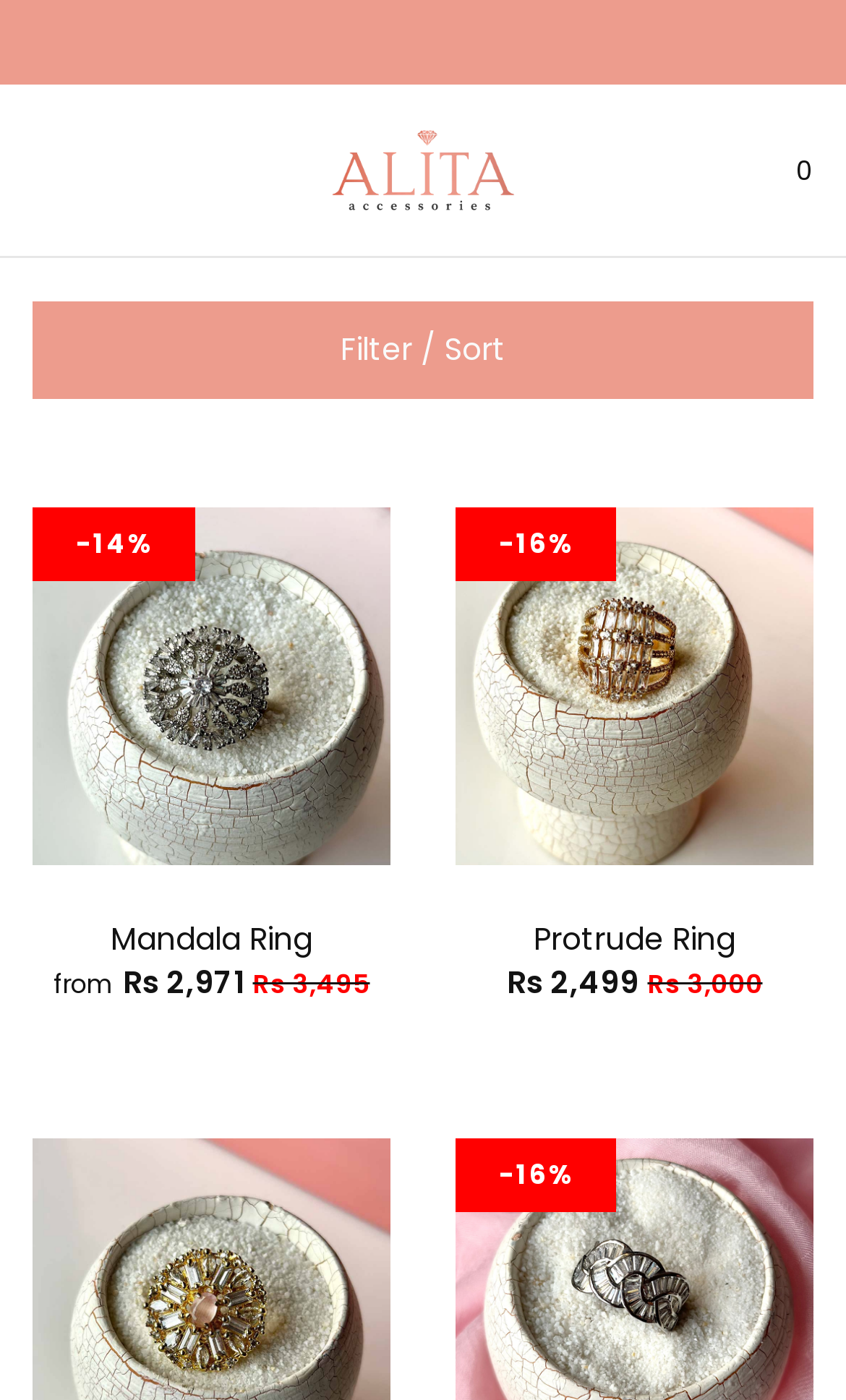Using the provided element description: "Filter / Sort", determine the bounding box coordinates of the corresponding UI element in the screenshot.

[0.038, 0.216, 0.962, 0.285]